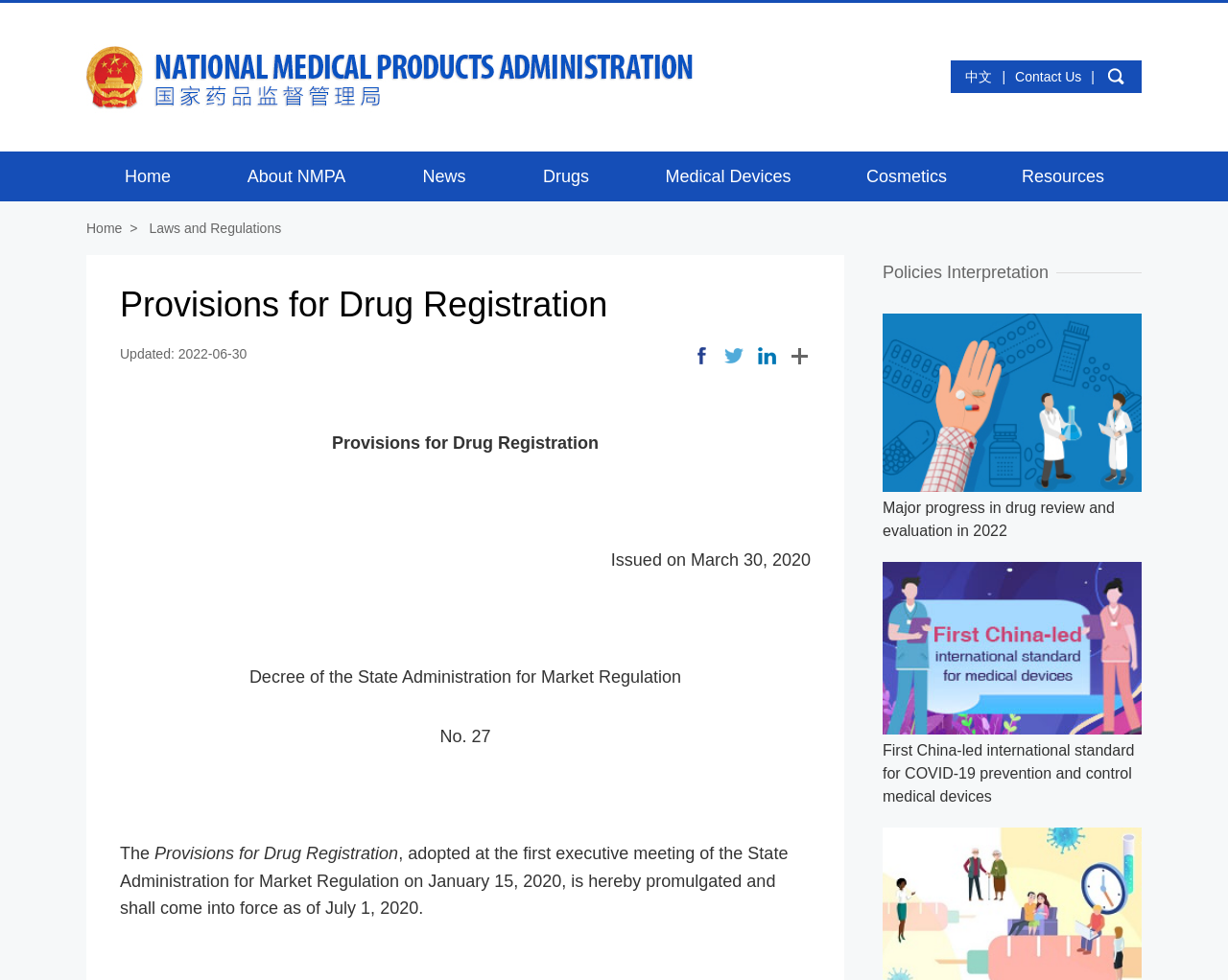Use a single word or phrase to answer the question: 
What is the date of the update mentioned on the webpage?

2022-06-30